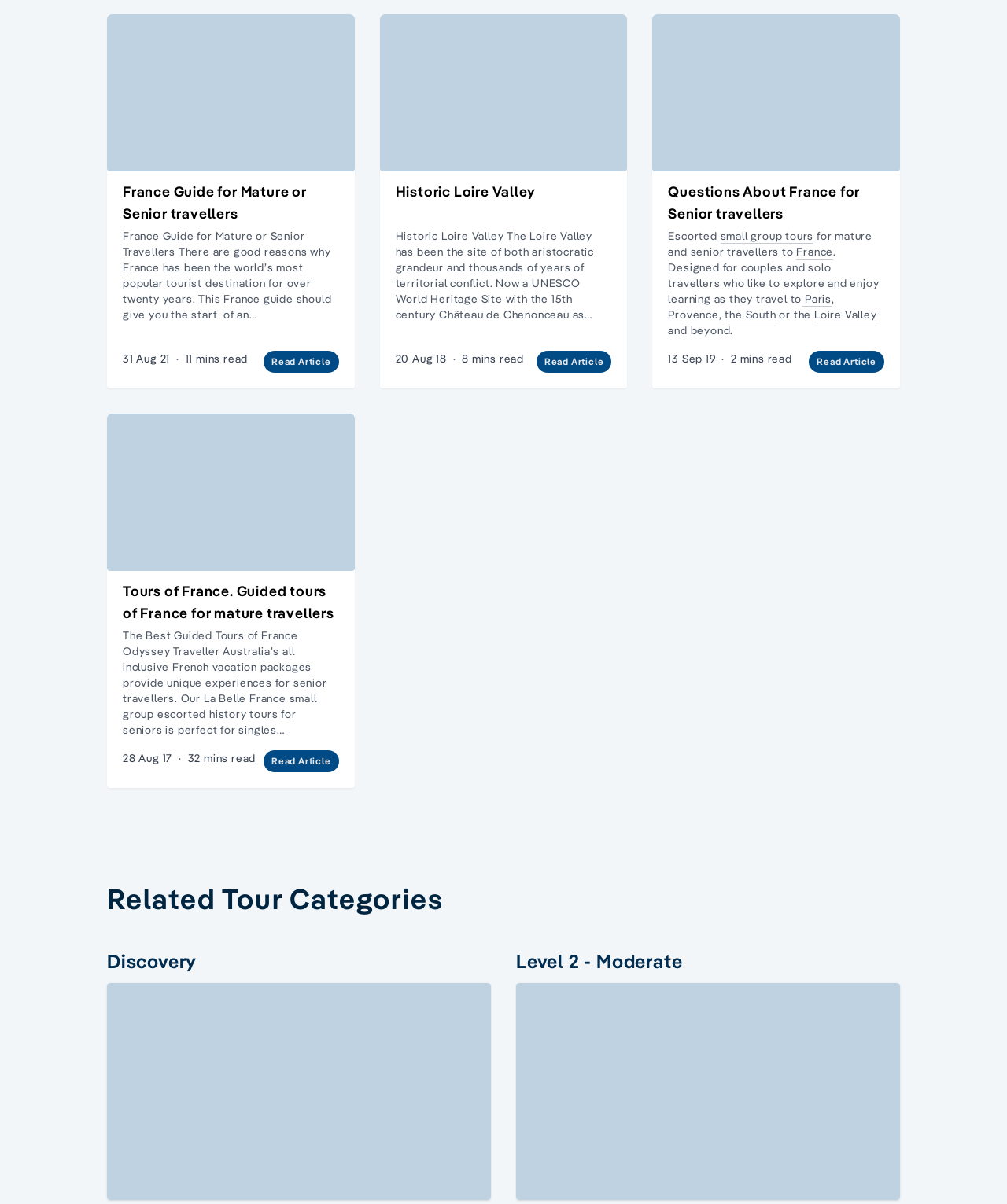Identify and provide the bounding box for the element described by: "France.".

[0.554, 0.397, 0.595, 0.408]